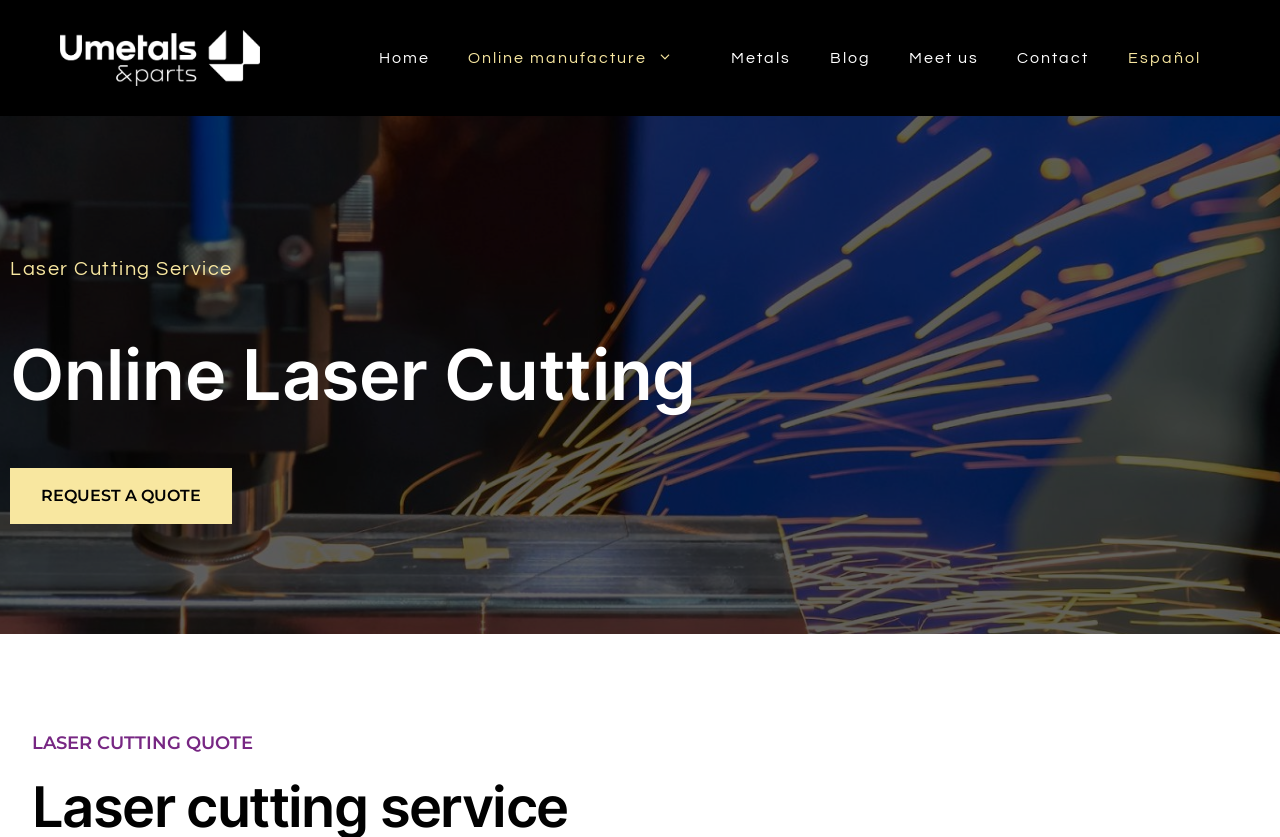Given the element description: "request a quote", predict the bounding box coordinates of this UI element. The coordinates must be four float numbers between 0 and 1, given as [left, top, right, bottom].

[0.008, 0.559, 0.181, 0.626]